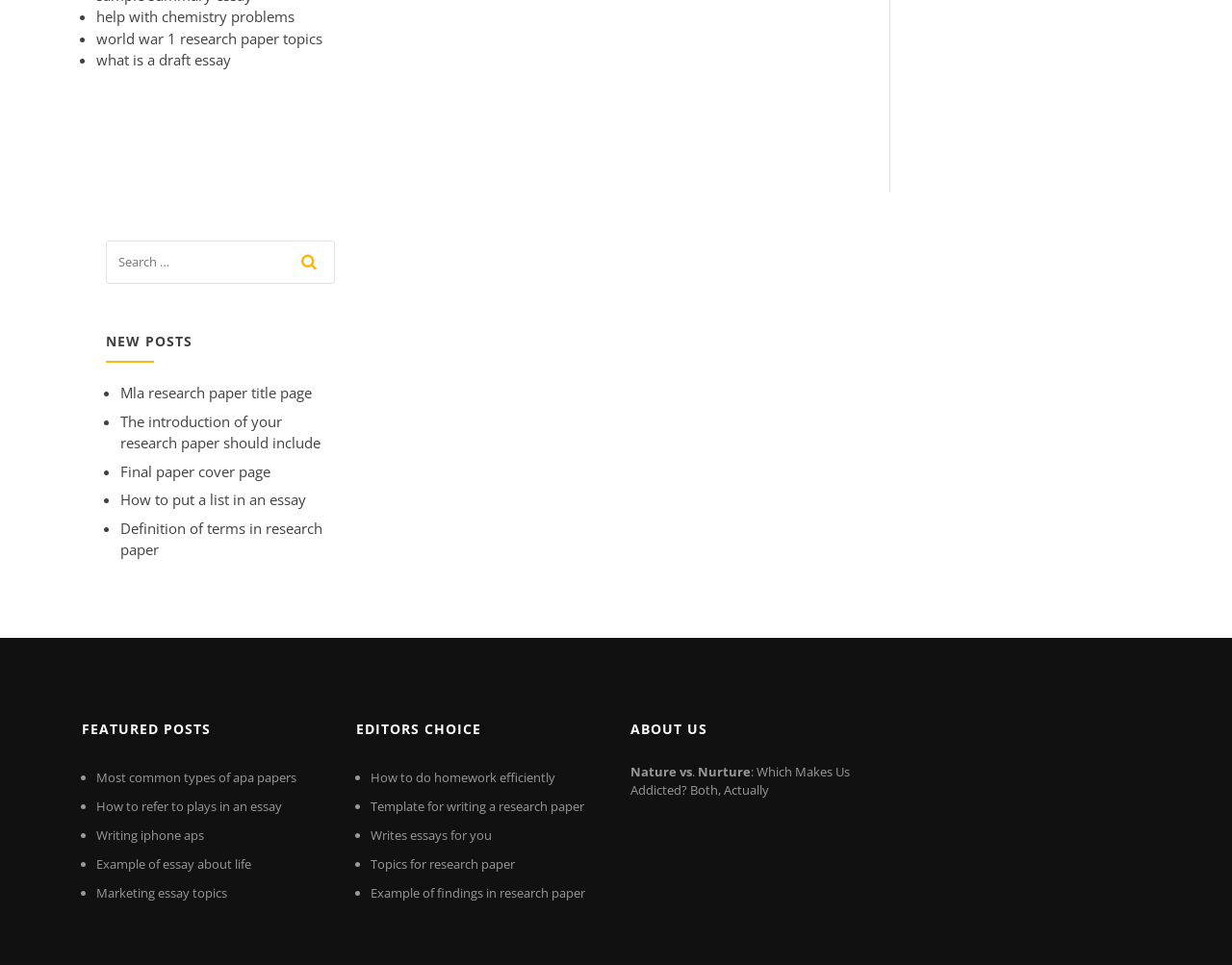Find the bounding box coordinates of the clickable element required to execute the following instruction: "Click on 'WT Space'". Provide the coordinates as four float numbers between 0 and 1, i.e., [left, top, right, bottom].

None